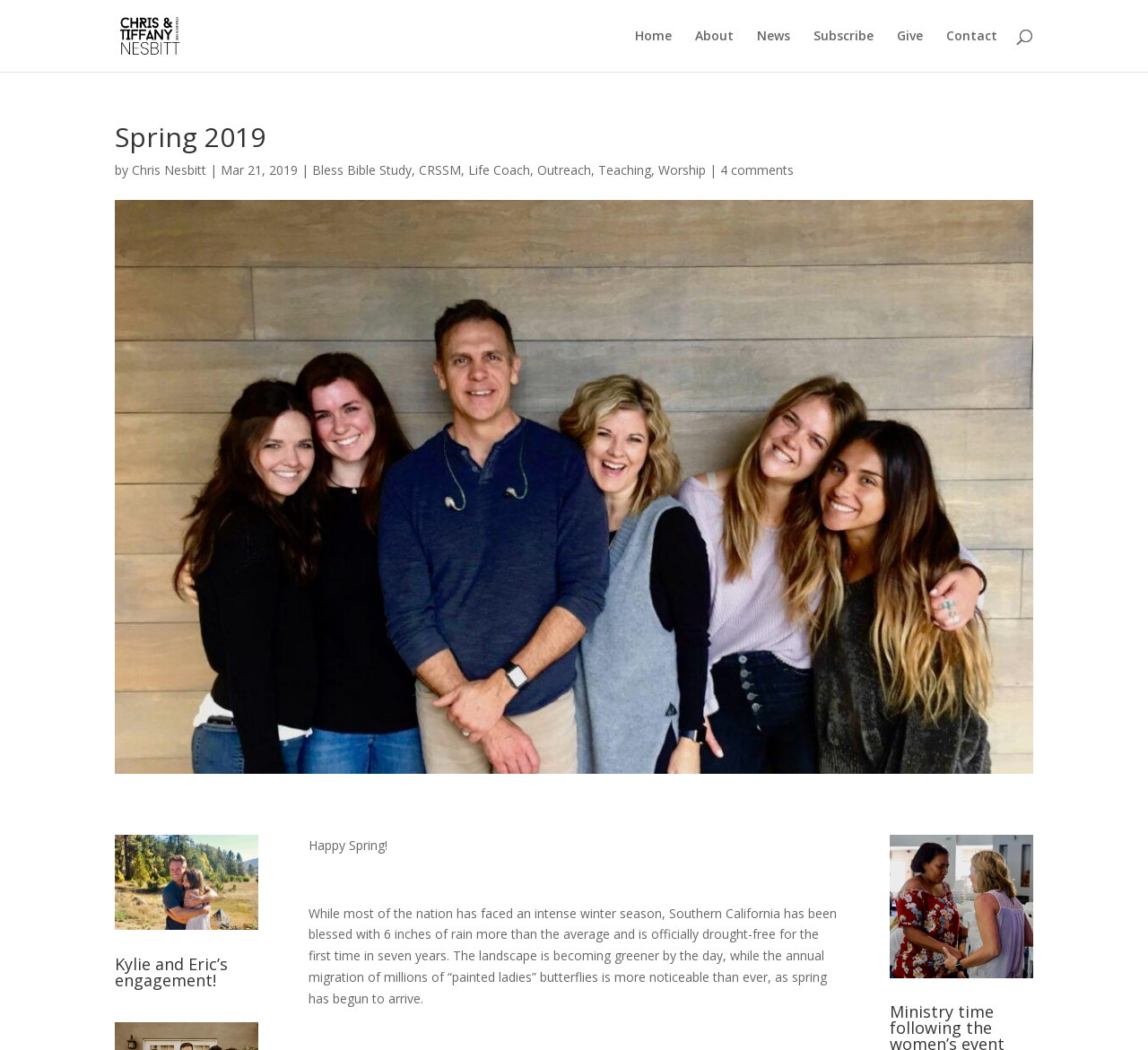Provide a brief response to the question below using a single word or phrase: 
What is the name of the season mentioned in the webpage?

Spring